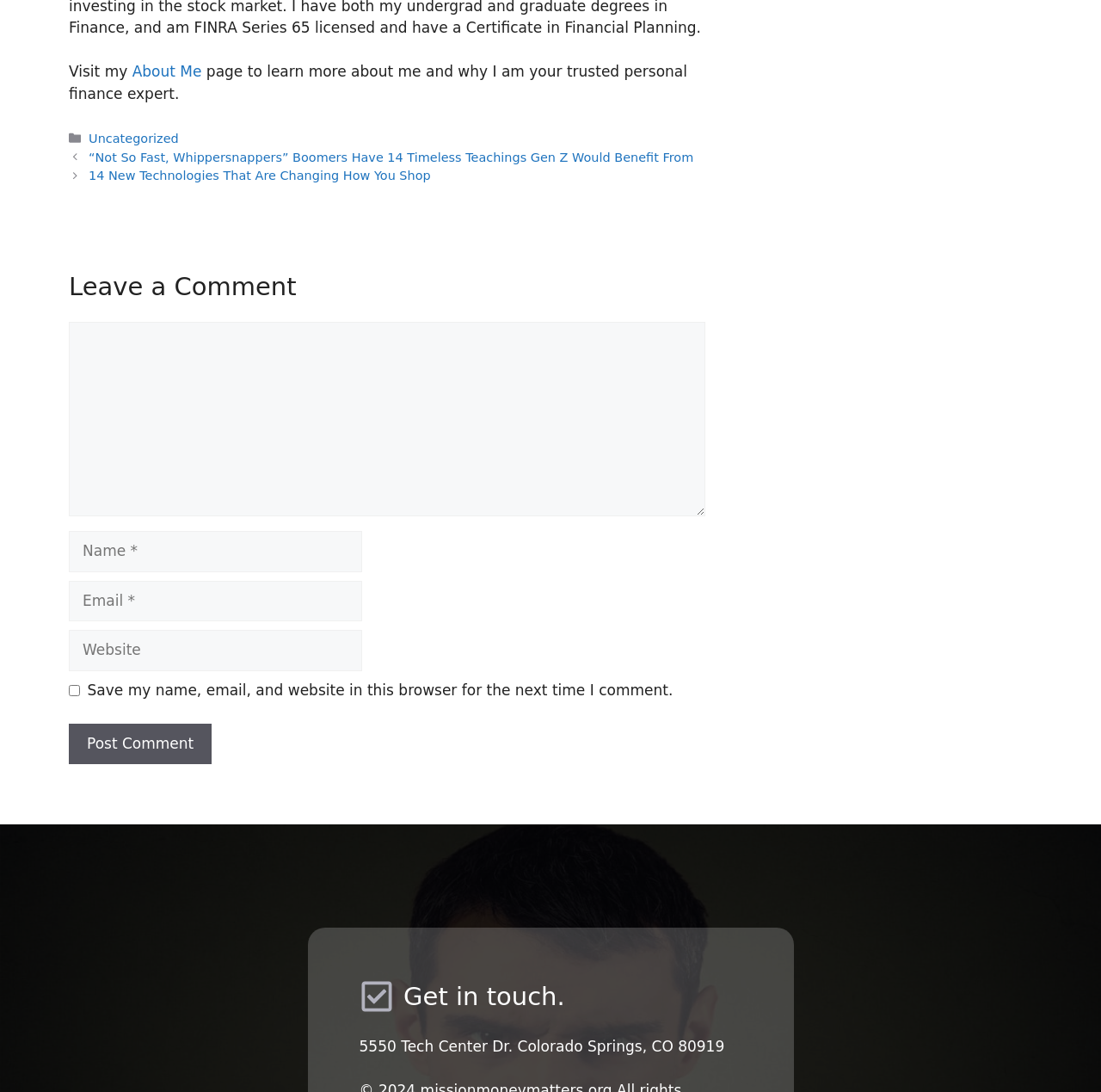Please find the bounding box for the following UI element description. Provide the coordinates in (top-left x, top-left y, bottom-right x, bottom-right y) format, with values between 0 and 1: parent_node: Comment name="comment"

[0.062, 0.295, 0.641, 0.473]